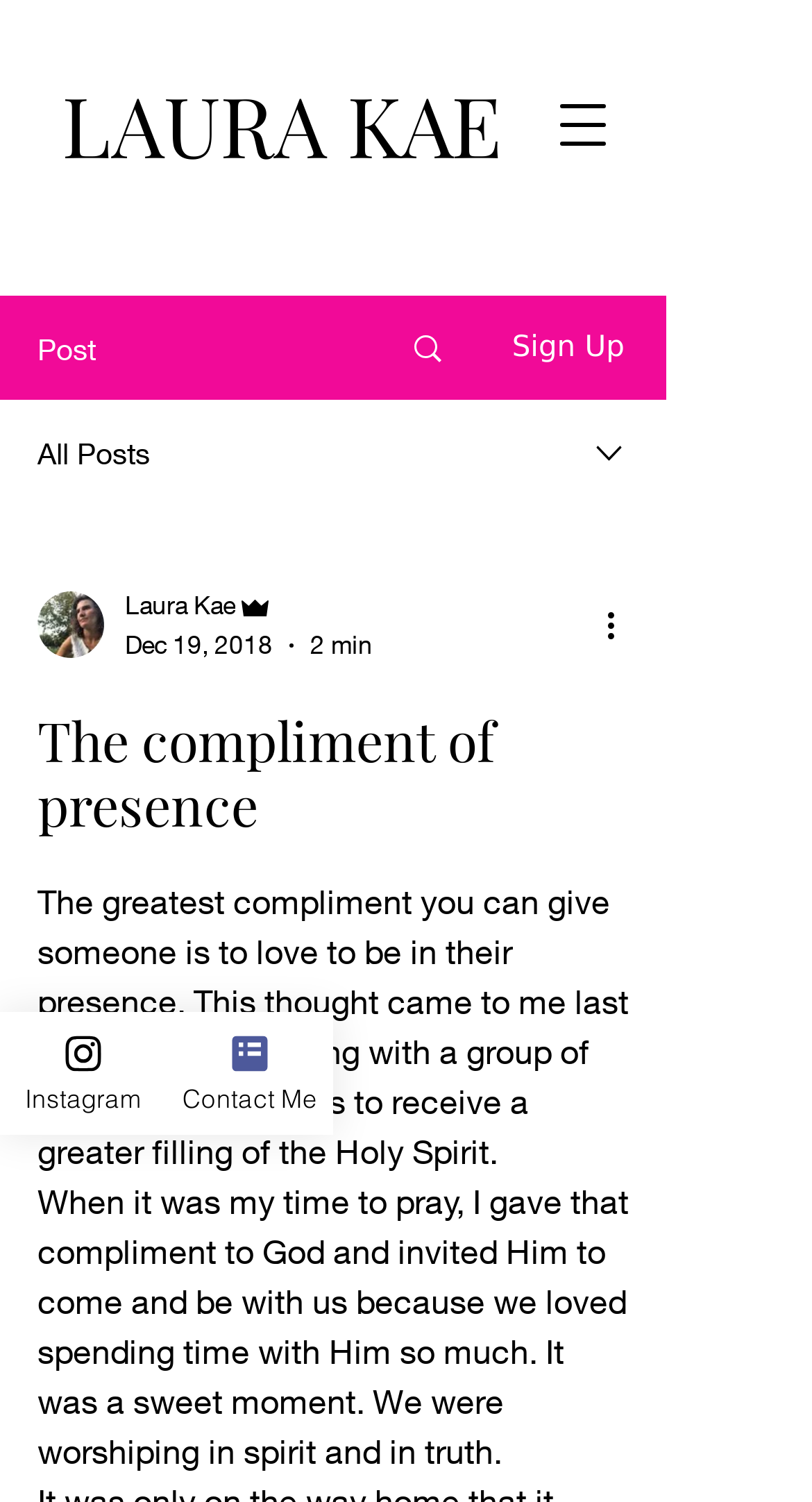What is the date of the blog post?
Could you answer the question with a detailed and thorough explanation?

The date of the blog post is mentioned in the generic element 'Dec 19, 2018' which is located below the author's picture and name. This date is likely the publication date of the blog post.